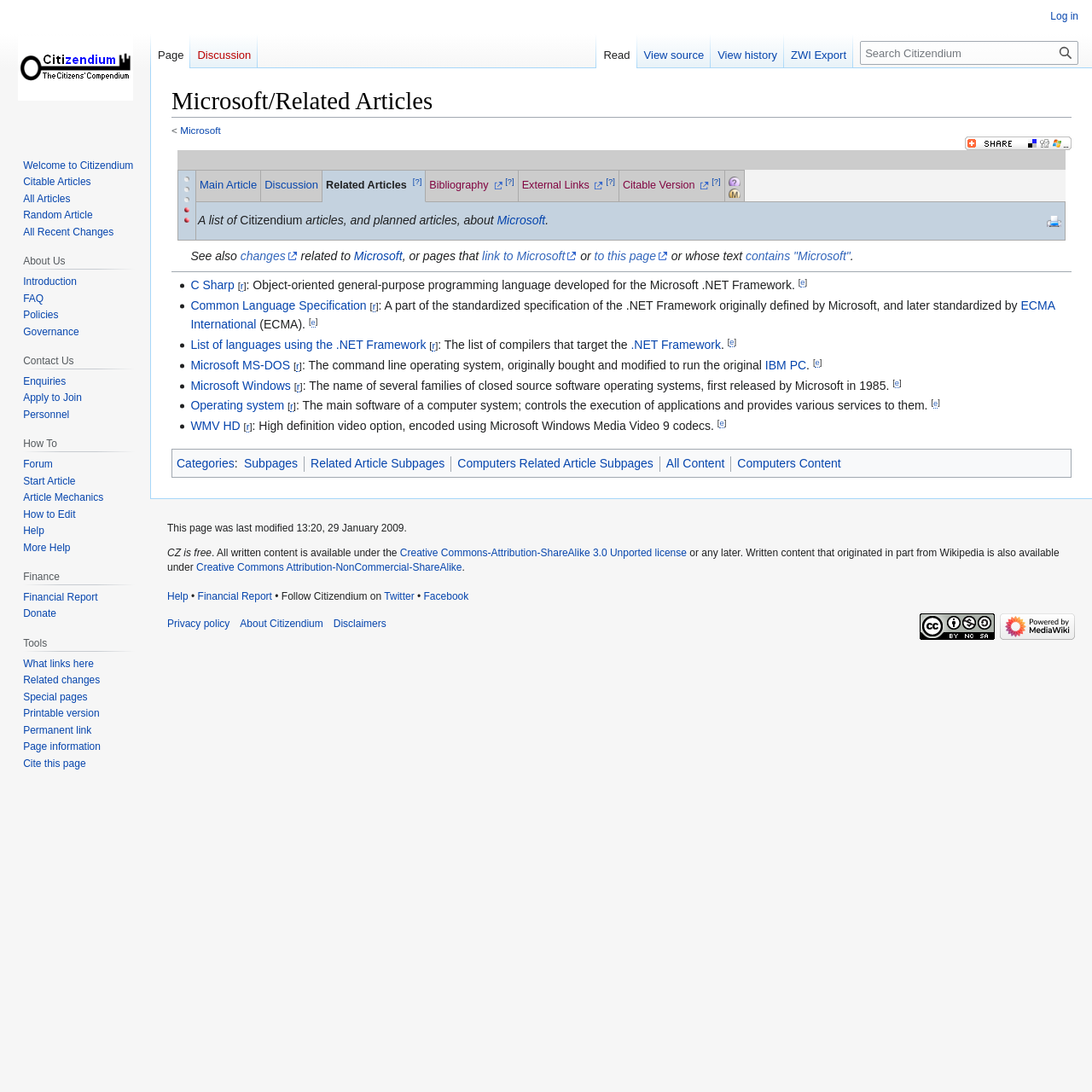Examine the image carefully and respond to the question with a detailed answer: 
What is the text of the first link in the description list?

The first link in the description list is 'C Sharp', which is a link to a related article about the programming language.